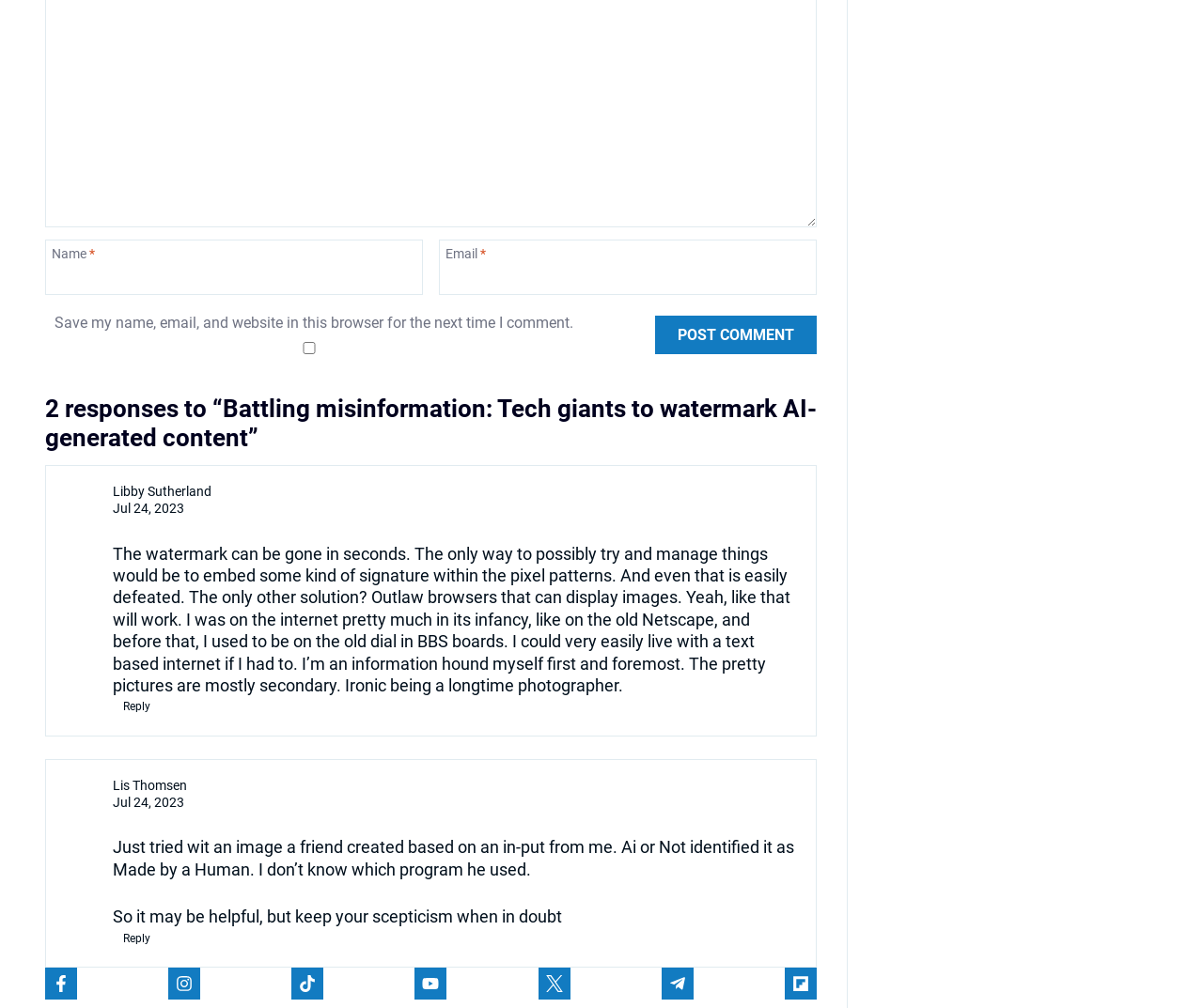What is the topic of the webpage?
Please provide a single word or phrase as your answer based on the image.

Battling misinformation